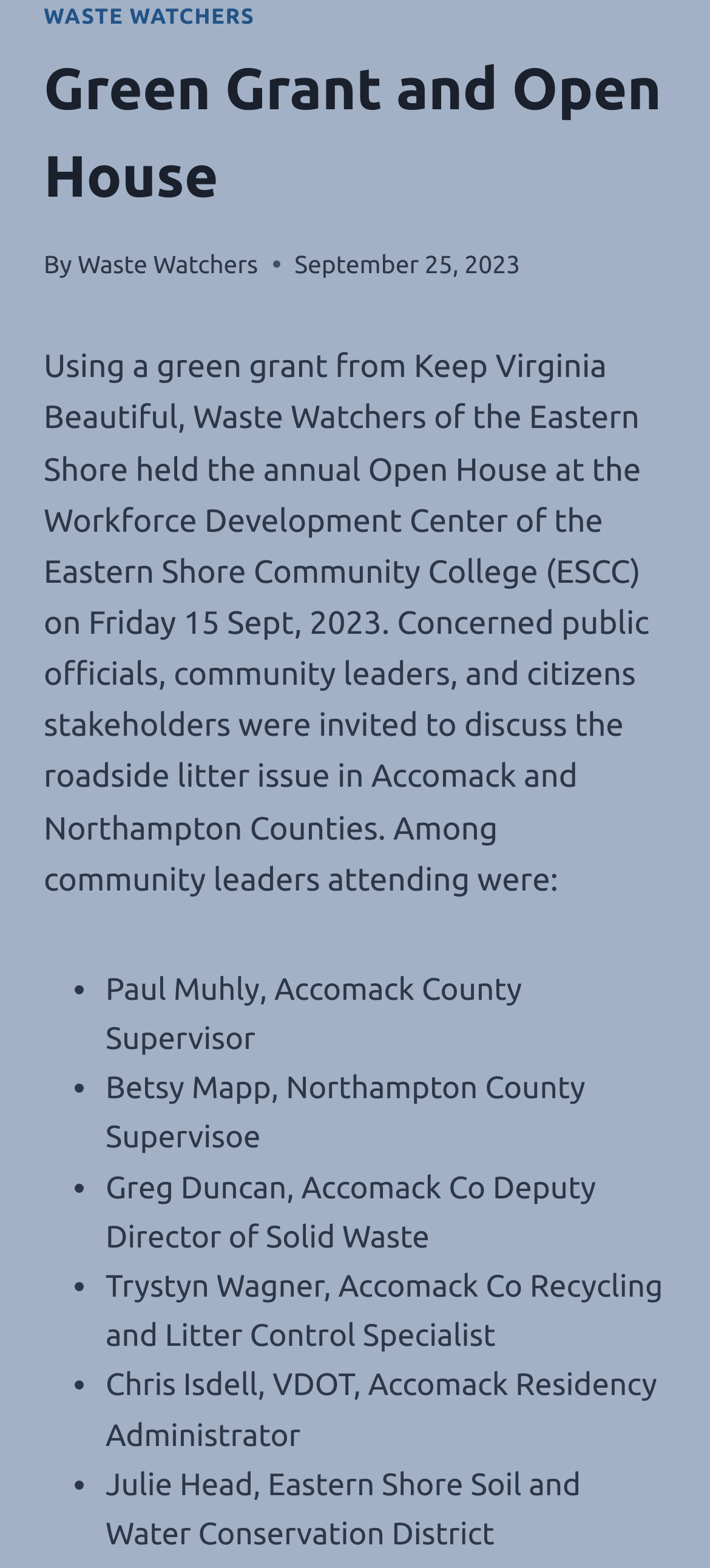Given the description of a UI element: "waste watchers", identify the bounding box coordinates of the matching element in the webpage screenshot.

[0.062, 0.003, 0.359, 0.019]